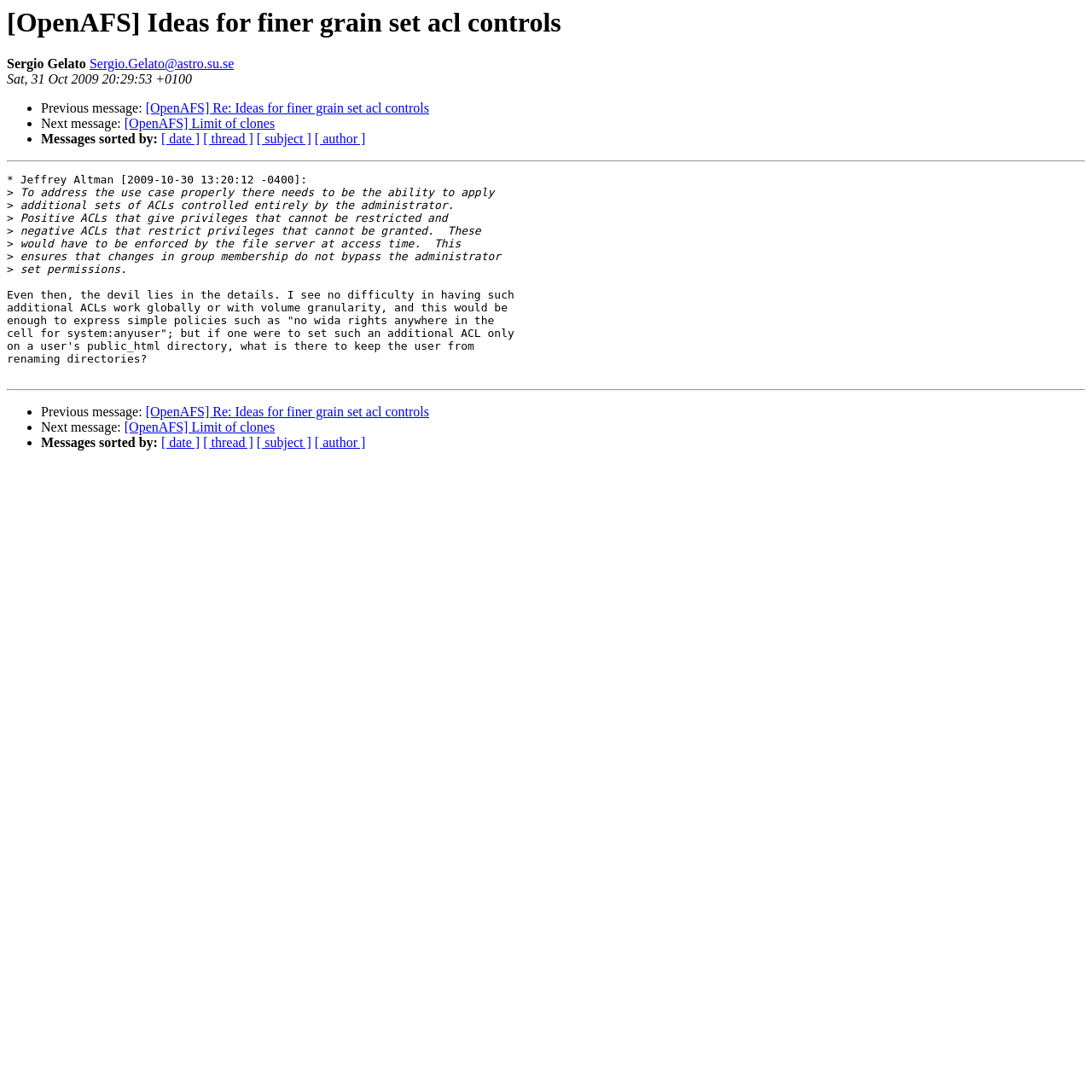Give a complete and precise description of the webpage's appearance.

This webpage appears to be a discussion forum or mailing list archive, focused on the topic of "Ideas for finer grain set acl controls" in OpenAFS. 

At the top of the page, there is a heading with the title of the discussion, followed by the name and email address of the author, Sergio Gelato, and the date and time of the post. 

Below this, there are navigation links to previous and next messages, as well as options to sort messages by date, thread, subject, or author. 

The main content of the page is a message from Jeffrey Altman, which discusses the need for finer grain set acl controls in OpenAFS. The message is divided into several paragraphs, with the text describing the requirements for additional sets of ACLs controlled by the administrator, including positive ACLs that give privileges and negative ACLs that restrict privileges. 

The message also raises concerns about the implementation details, such as how to prevent users from renaming directories to bypass the administrator's set permissions. 

At the bottom of the page, there is a separator line, followed by another set of navigation links to previous and next messages, as well as options to sort messages by date, thread, subject, or author.